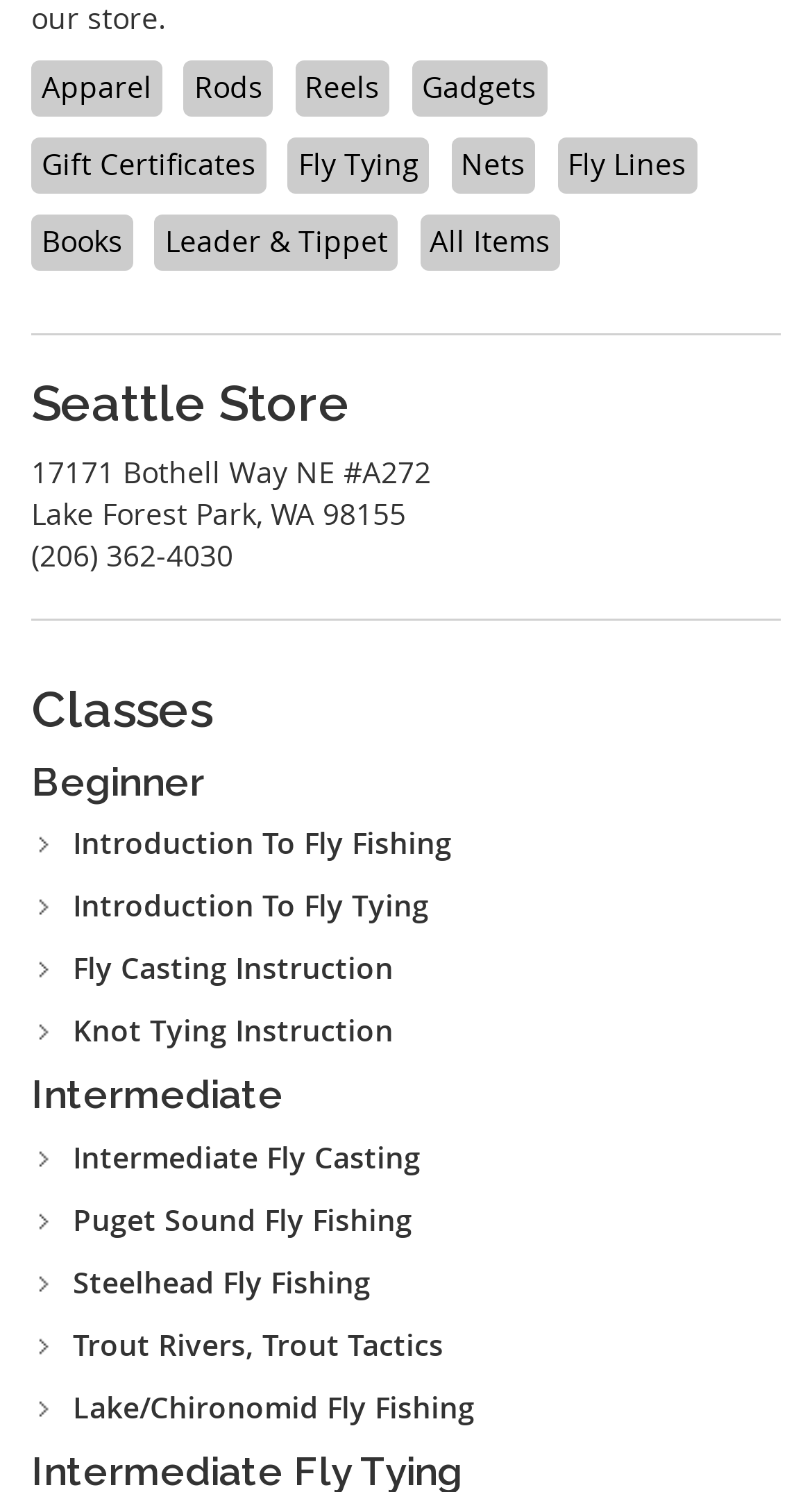Given the element description: "info@avantioflouisville.com", predict the bounding box coordinates of the UI element it refers to, using four float numbers between 0 and 1, i.e., [left, top, right, bottom].

None